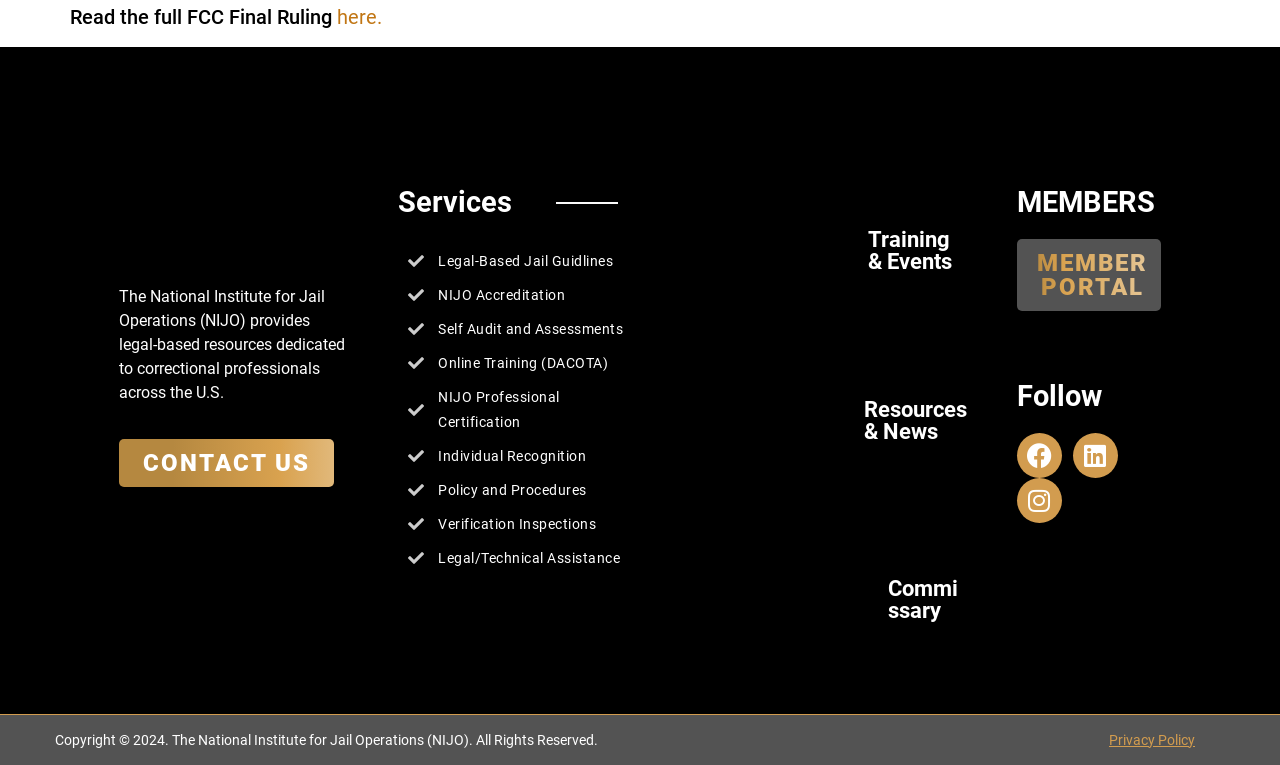Locate the bounding box coordinates of the element that should be clicked to fulfill the instruction: "Go to Training & Events".

[0.542, 0.244, 0.755, 0.411]